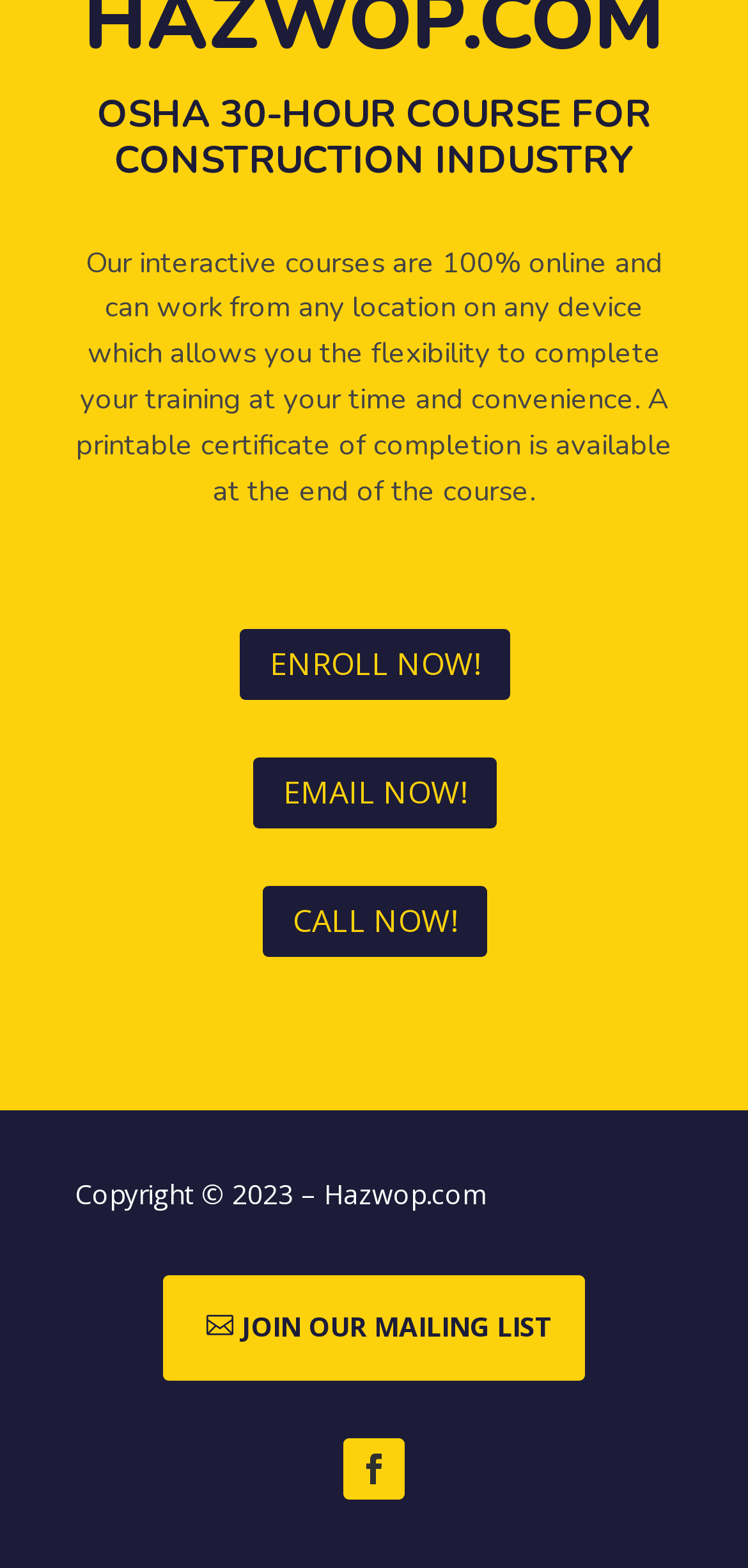How can I enroll in the course?
Based on the visual information, provide a detailed and comprehensive answer.

The webpage provides a link to enroll in the course, which is labeled as 'ENROLL NOW!' and is located in the middle of the webpage. This link suggests that clicking on it will allow the user to enroll in the course.